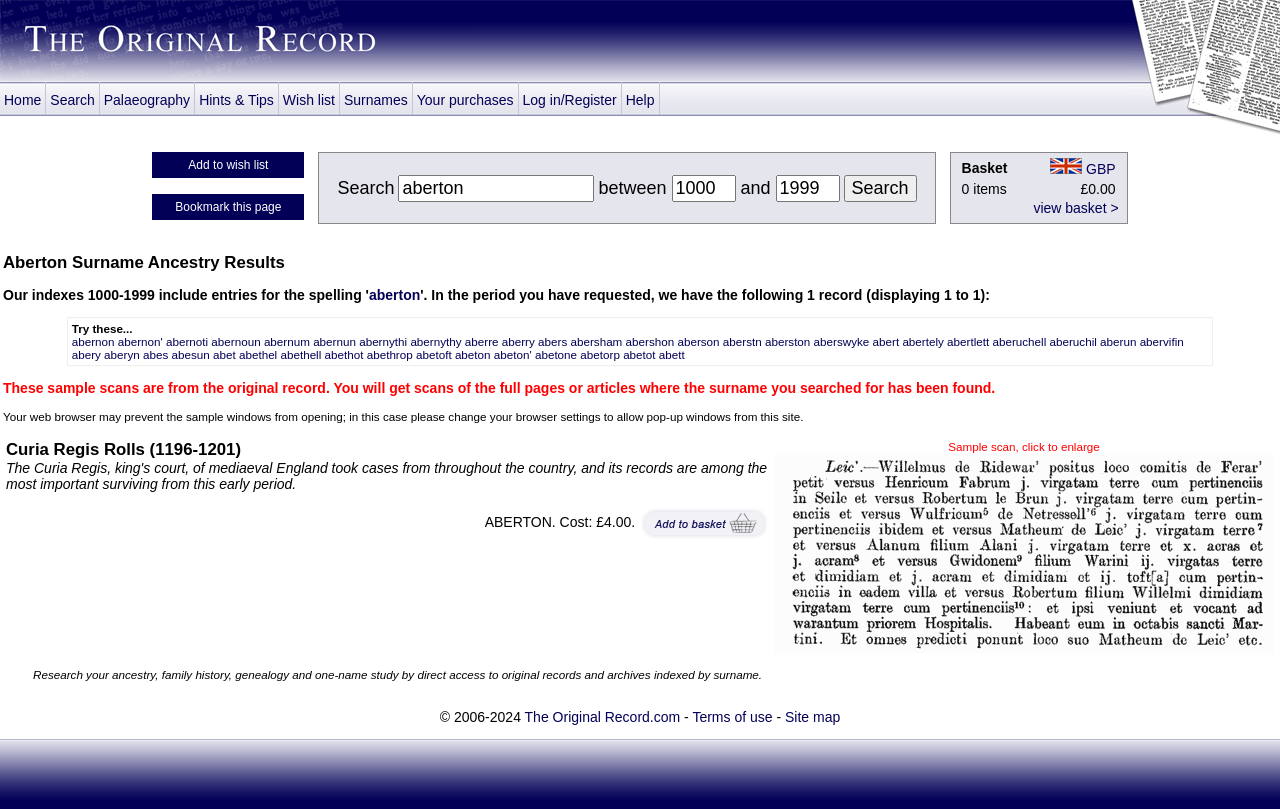Please determine the bounding box coordinates for the element that should be clicked to follow these instructions: "View basket".

[0.807, 0.247, 0.874, 0.267]